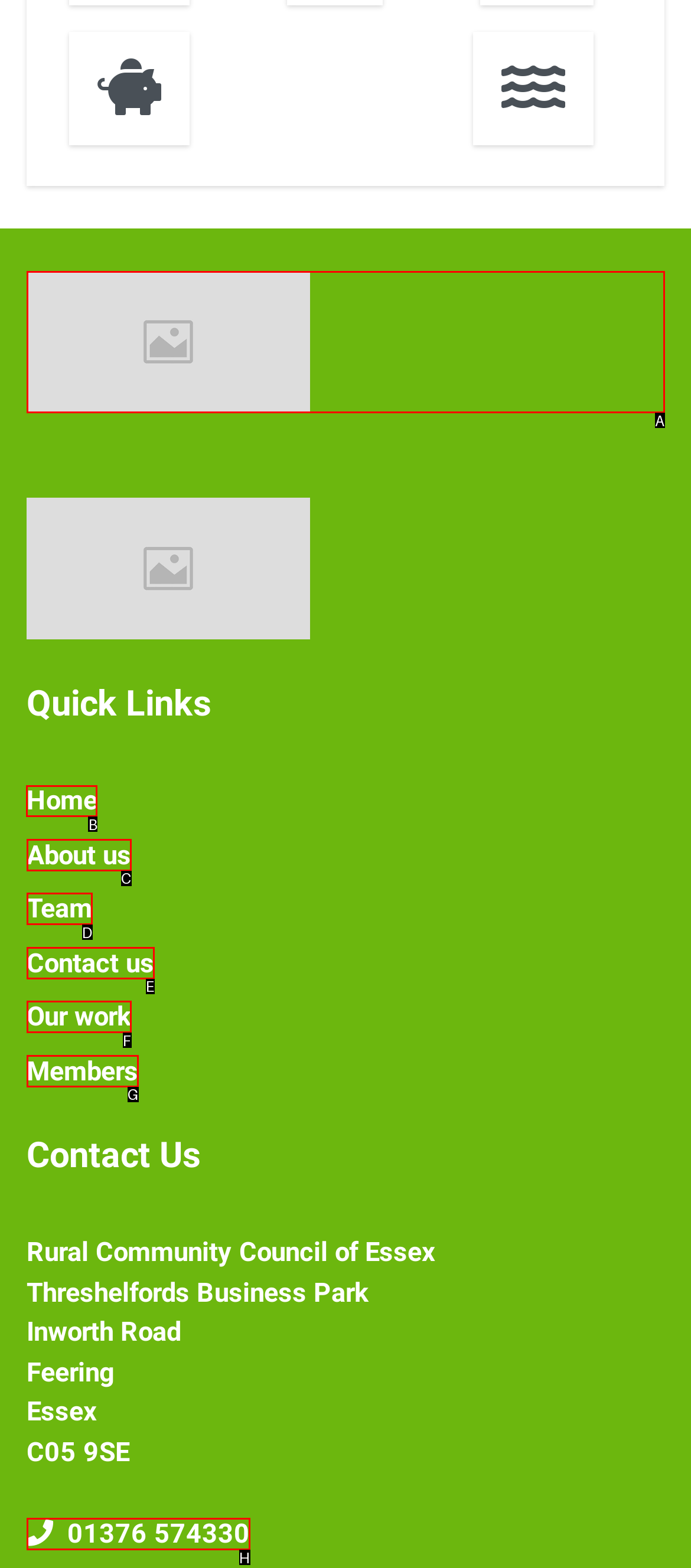Which option should be clicked to complete this task: Go to Home page
Reply with the letter of the correct choice from the given choices.

B